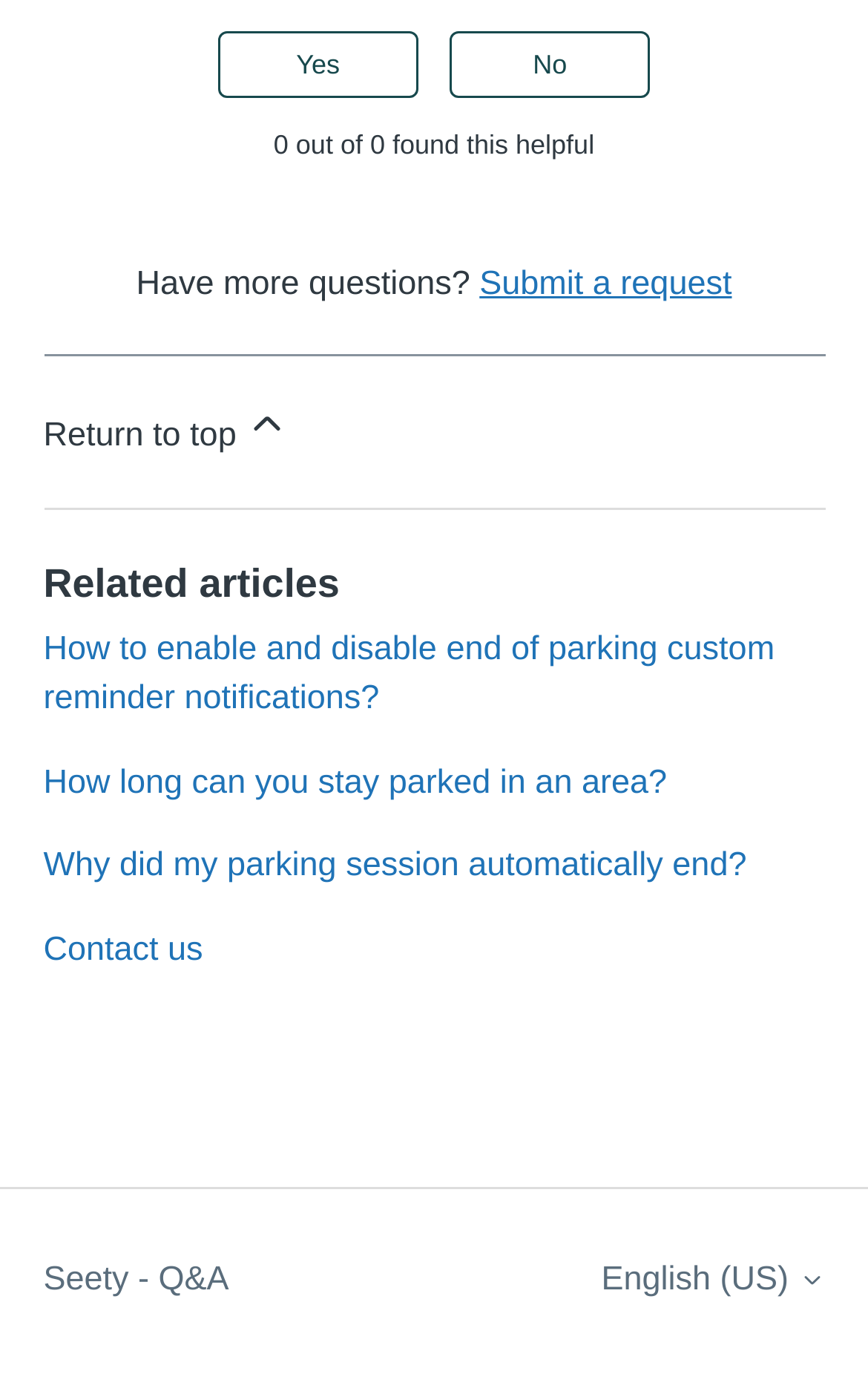Locate the coordinates of the bounding box for the clickable region that fulfills this instruction: "View 'How to enable and disable end of parking custom reminder notifications?' article".

[0.05, 0.458, 0.892, 0.522]